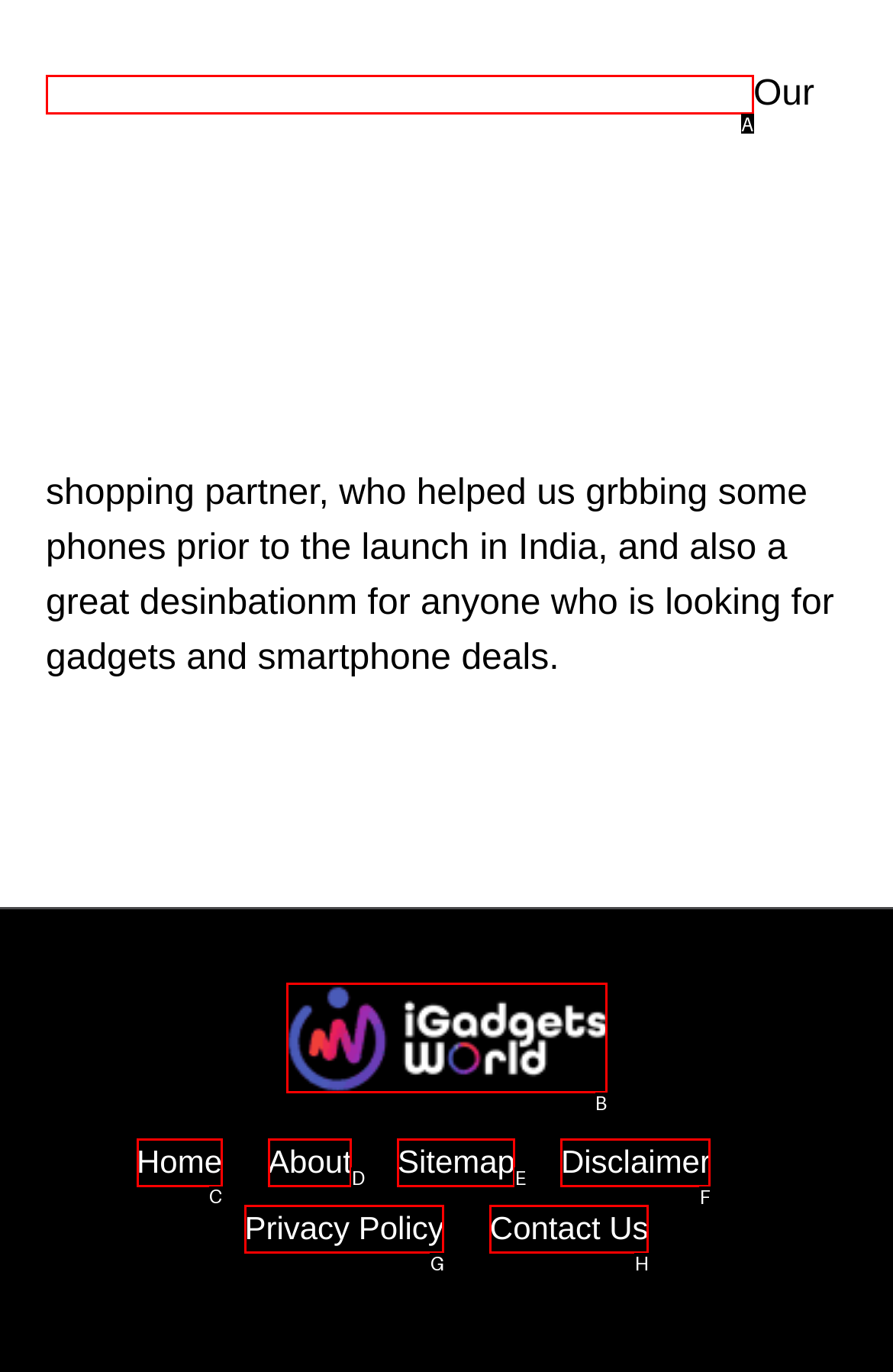Find the option you need to click to complete the following instruction: visit the homepage
Answer with the corresponding letter from the choices given directly.

C